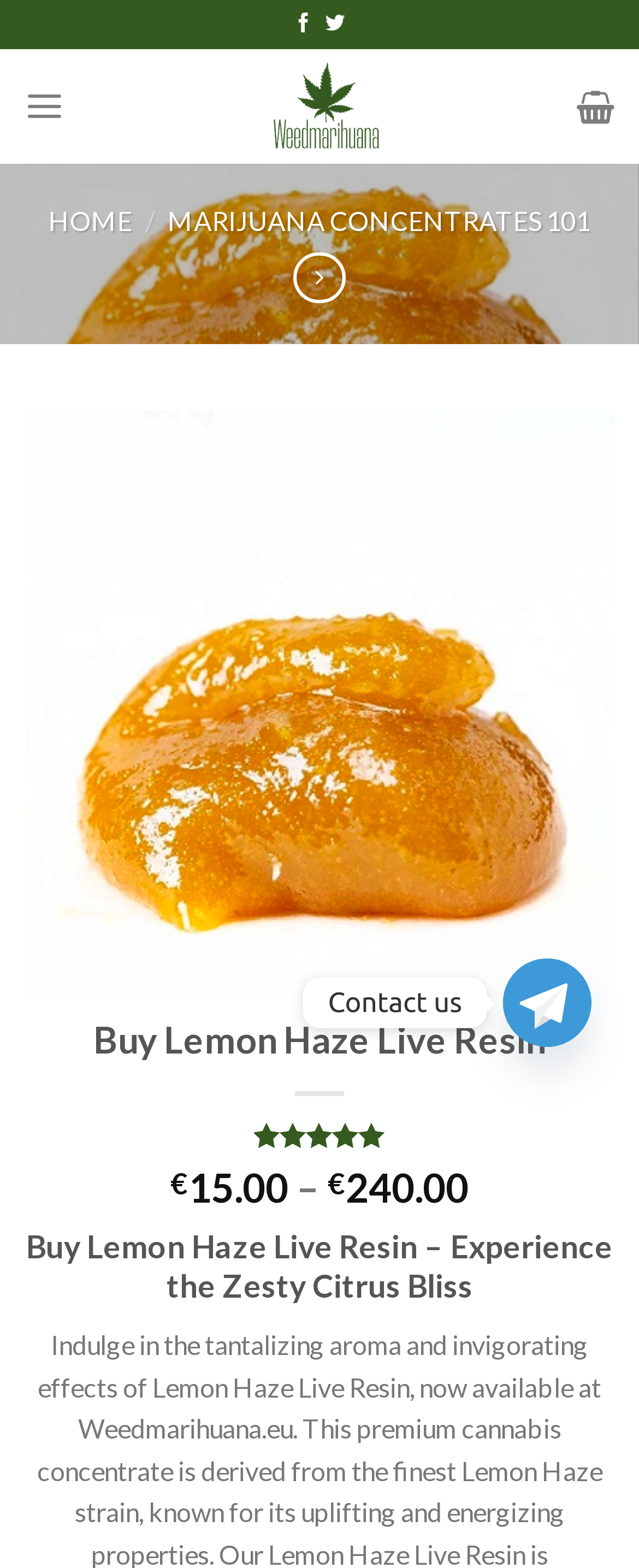Identify the bounding box coordinates of the area you need to click to perform the following instruction: "Open the menu".

[0.038, 0.042, 0.101, 0.094]